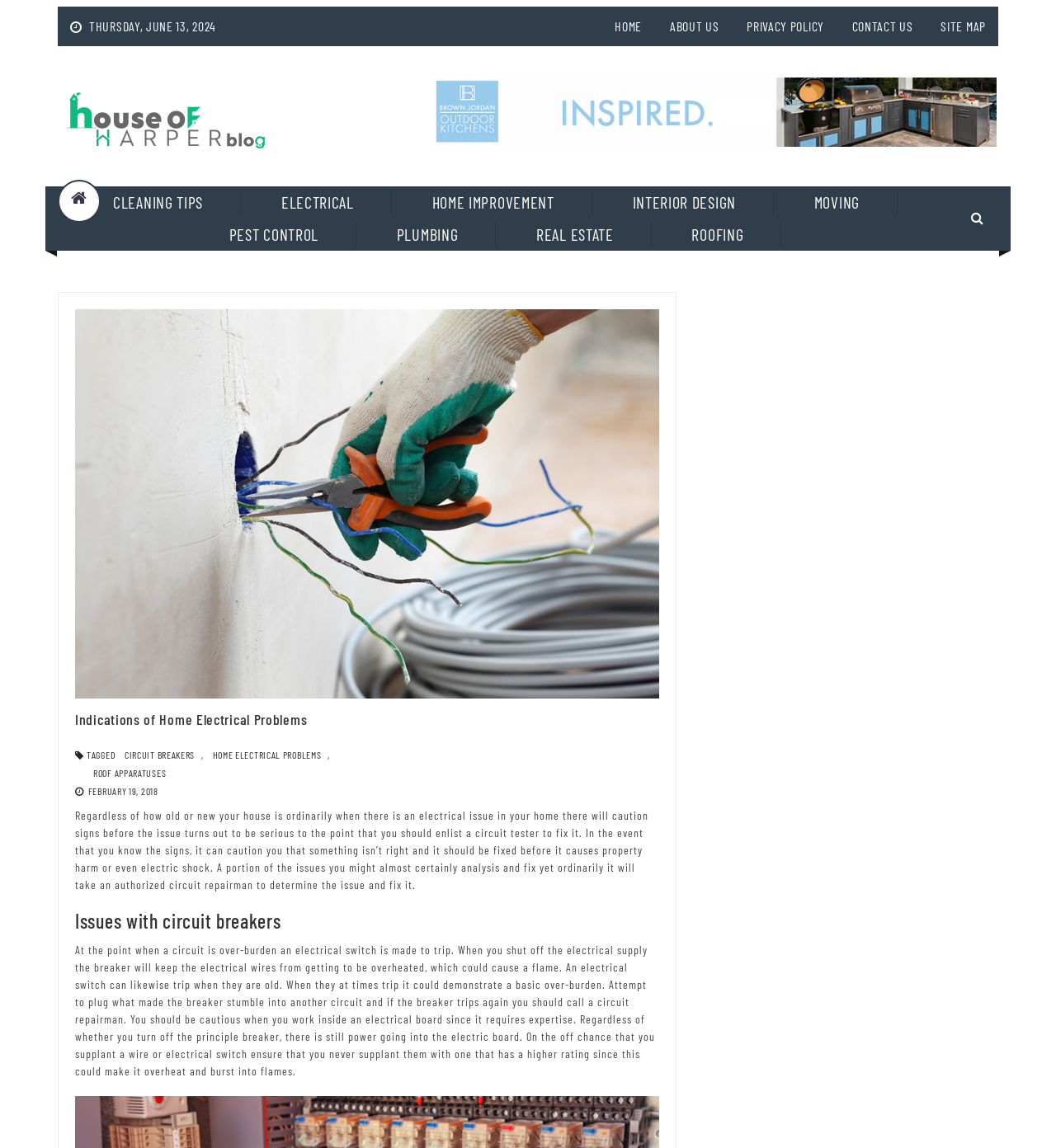Identify the bounding box coordinates of the area that should be clicked in order to complete the given instruction: "Click the 'ELECTRICAL' link". The bounding box coordinates should be four float numbers between 0 and 1, i.e., [left, top, right, bottom].

[0.231, 0.166, 0.371, 0.187]